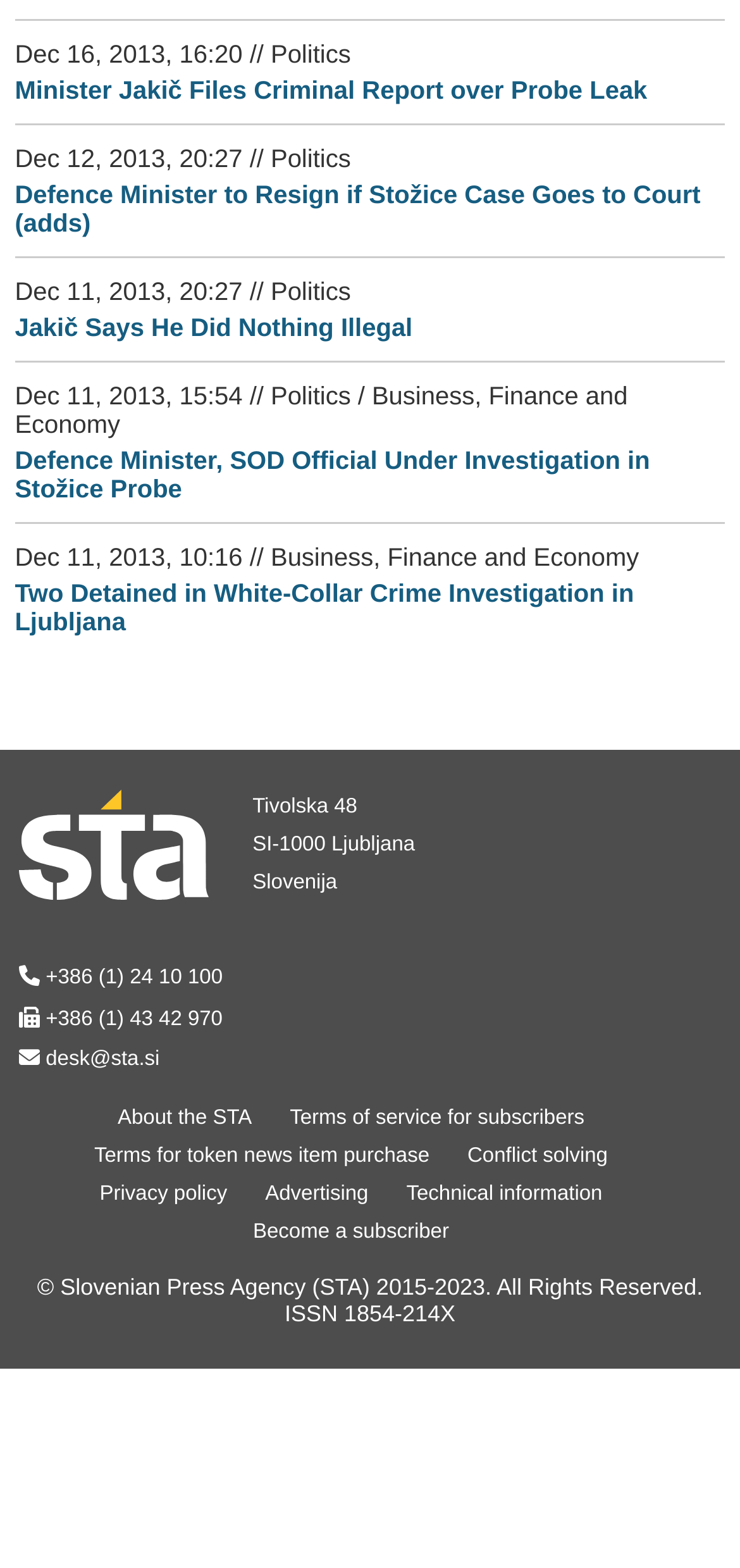Specify the bounding box coordinates for the region that must be clicked to perform the given instruction: "Click the link to read about Minister Jakič filing a criminal report".

[0.02, 0.049, 0.875, 0.067]